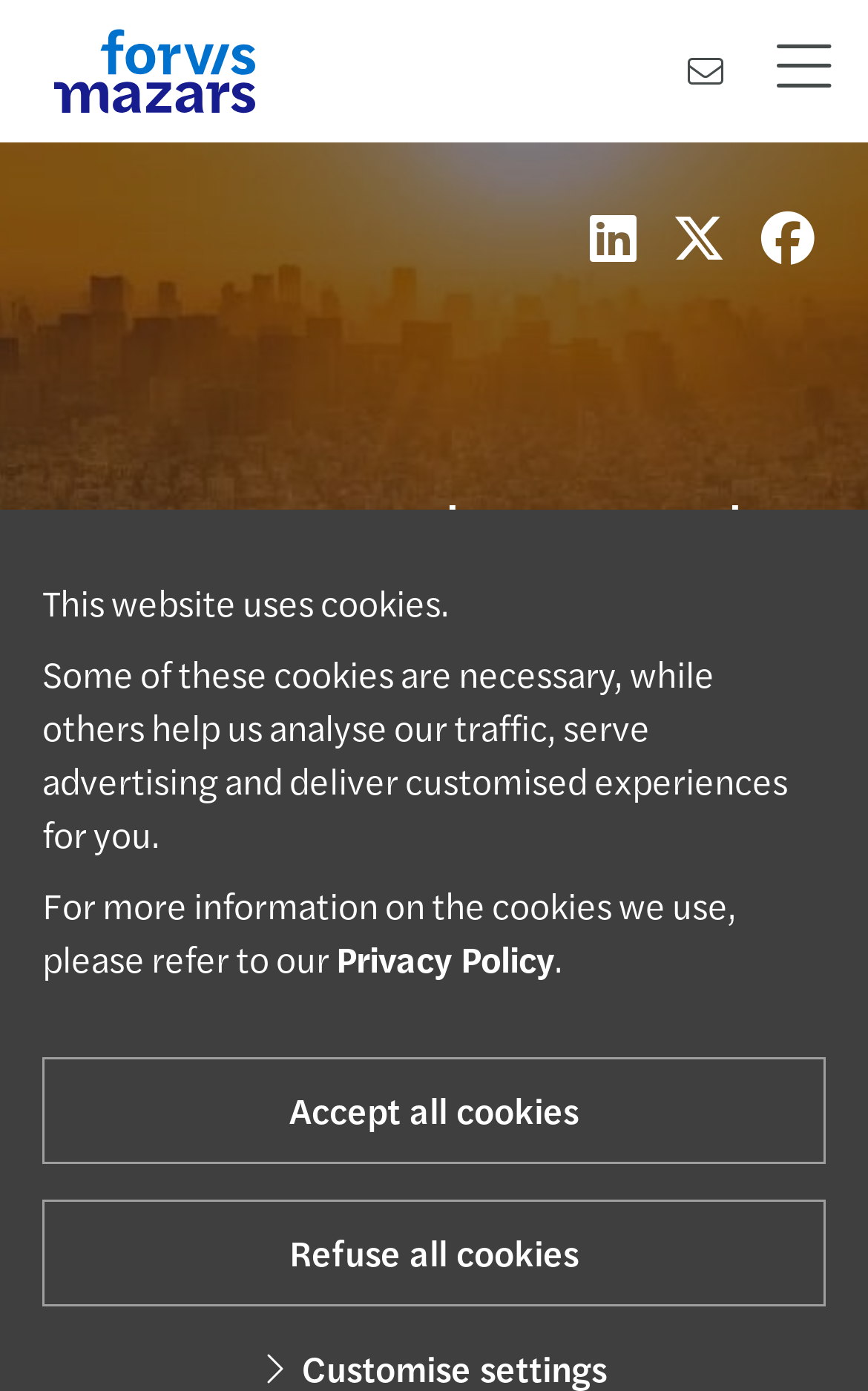Determine the bounding box coordinates of the area to click in order to meet this instruction: "Read the report".

[0.062, 0.352, 0.938, 0.651]